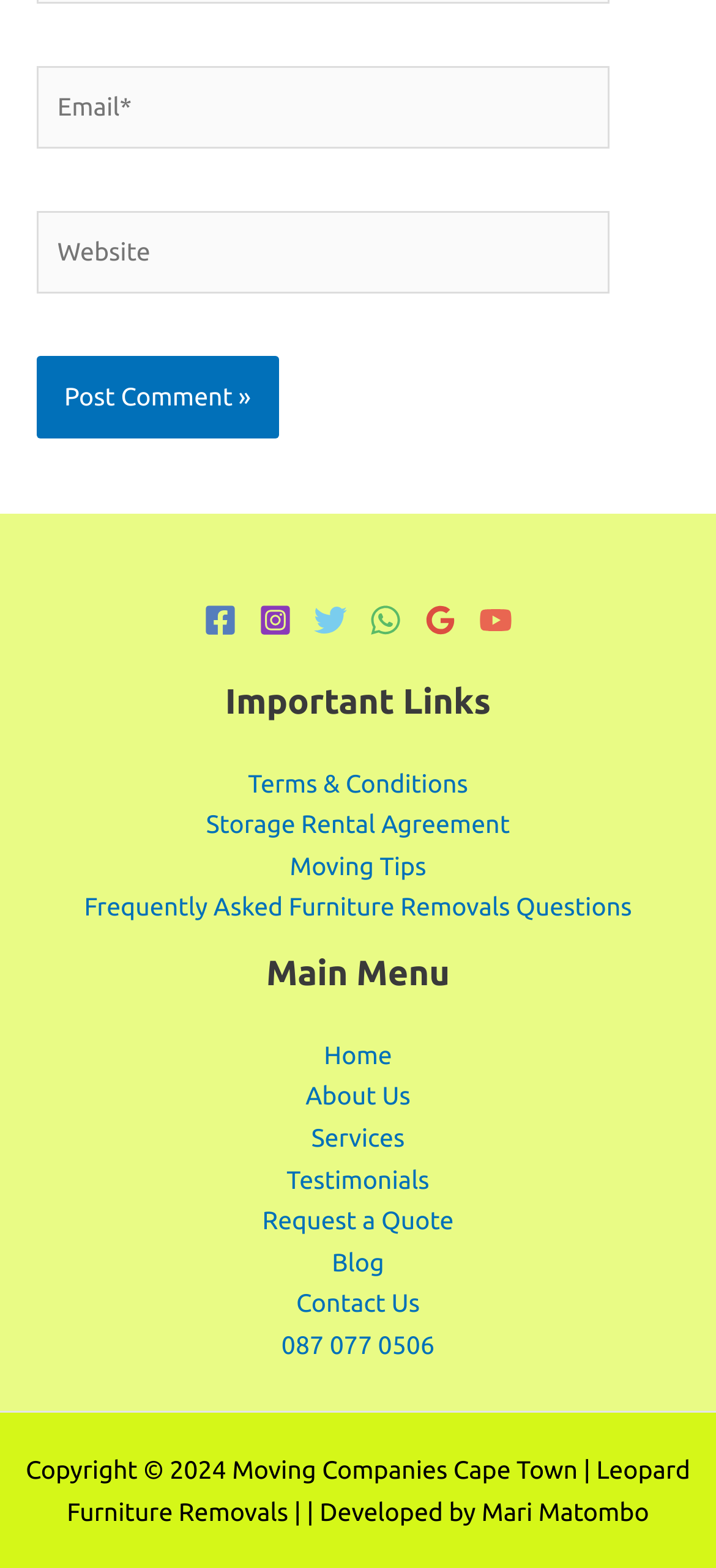Identify the bounding box coordinates of the region I need to click to complete this instruction: "Go to Home page".

[0.452, 0.663, 0.548, 0.682]